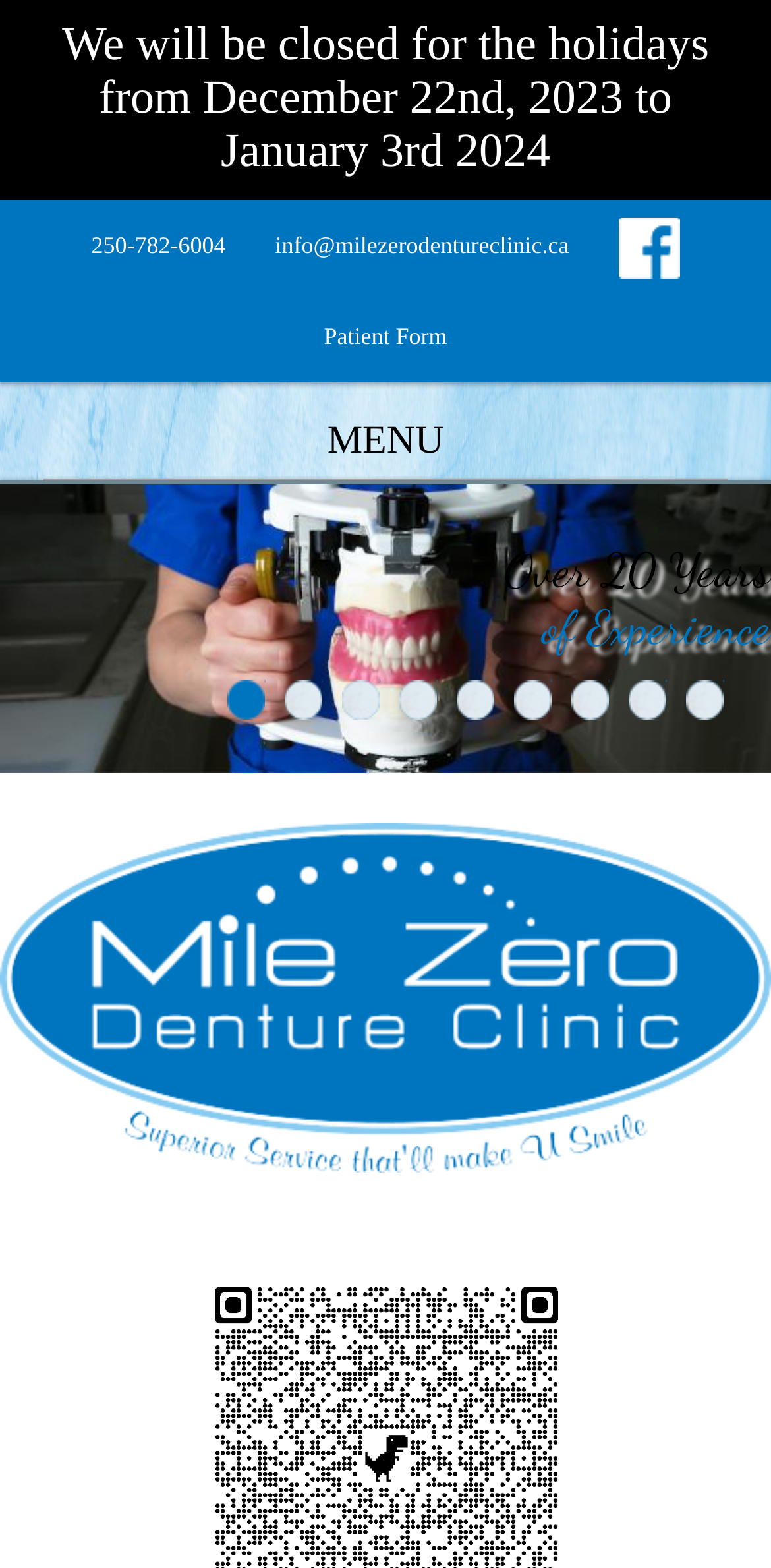Pinpoint the bounding box coordinates for the area that should be clicked to perform the following instruction: "Learn more about the clinic".

[0.0, 0.723, 1.0, 0.756]